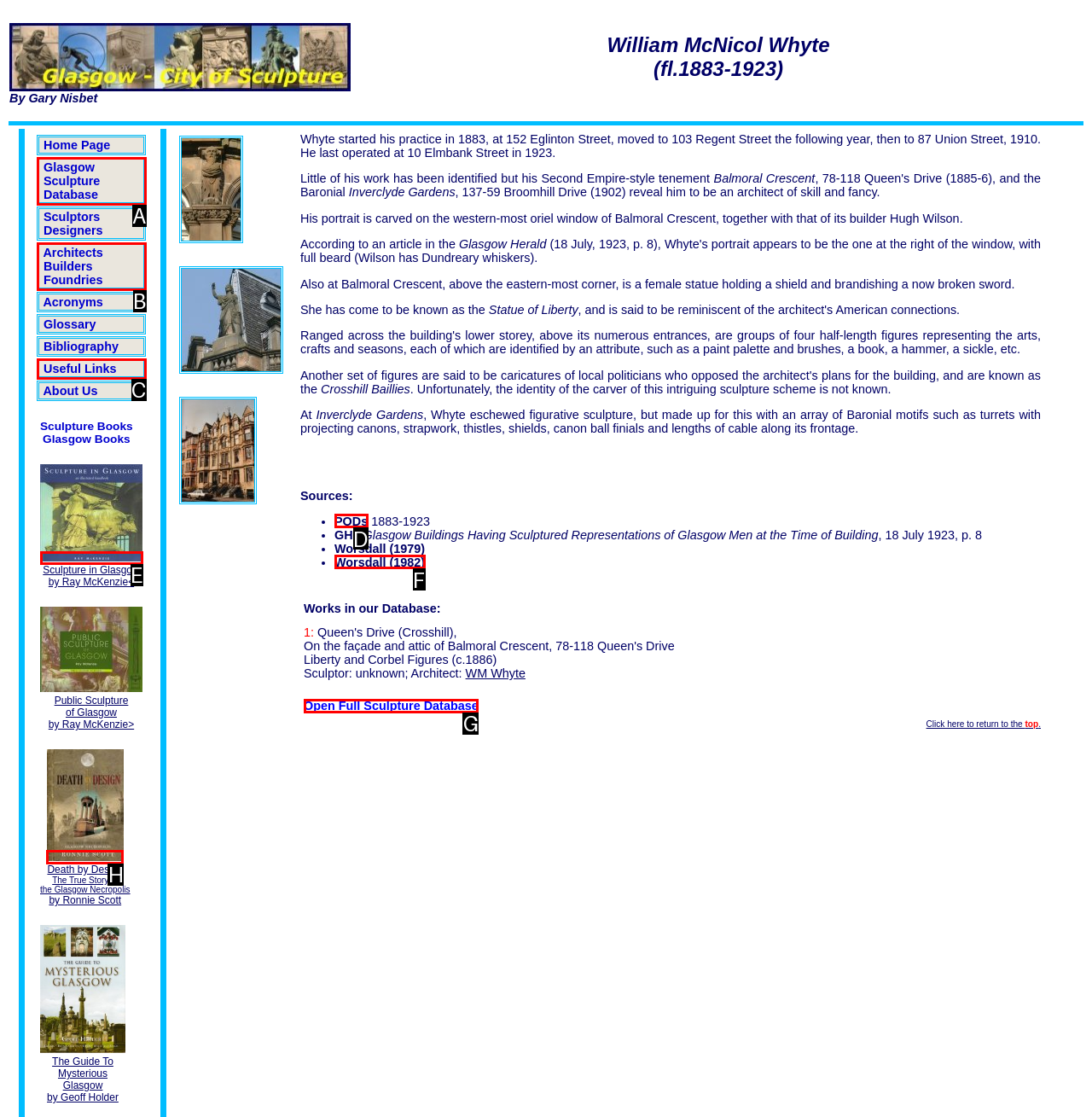Based on the description: PODs, select the HTML element that best fits. Reply with the letter of the correct choice from the options given.

D